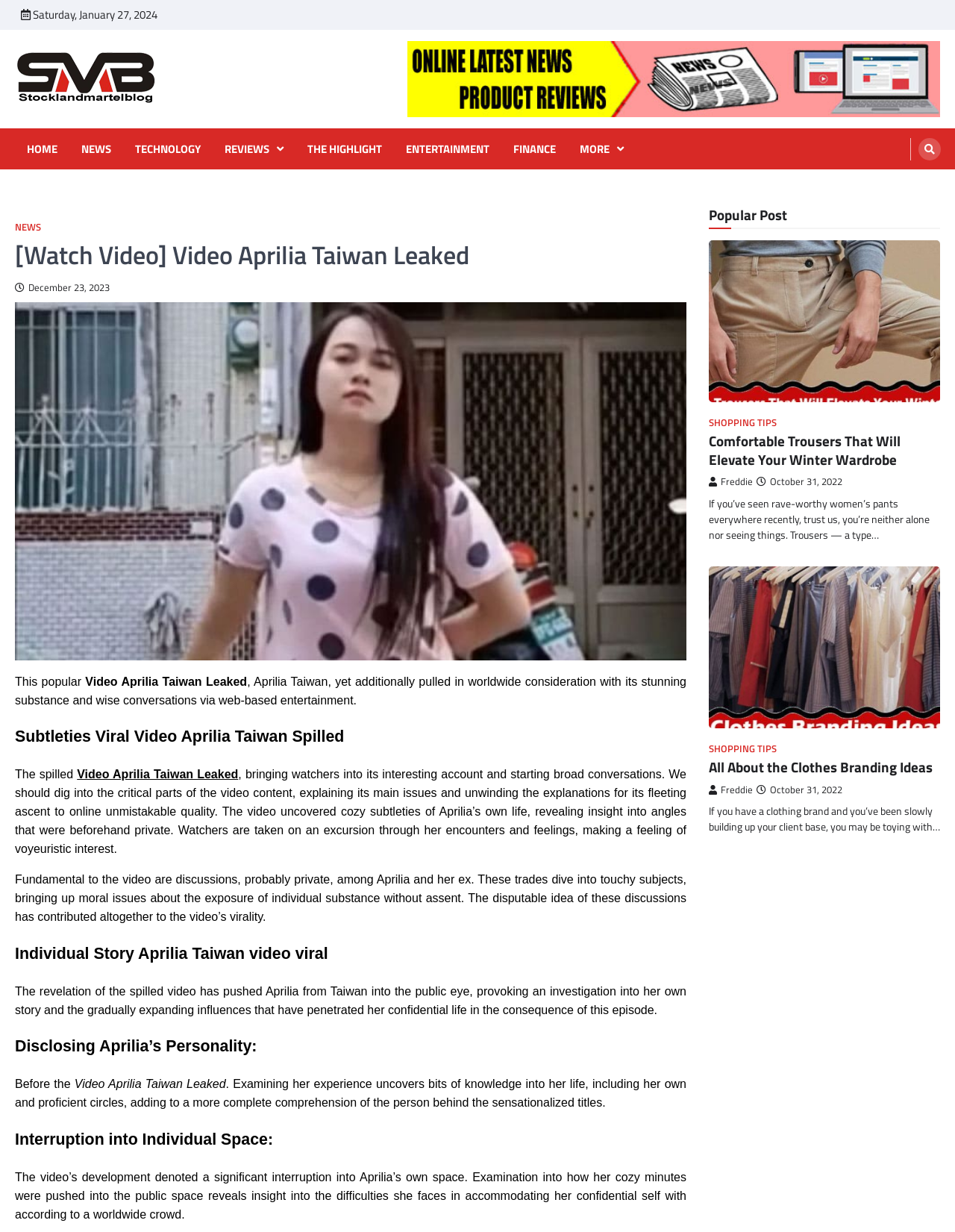What is the name of the blog?
Please answer the question with as much detail and depth as you can.

I found the name of the blog by looking at the heading element that says 'stocklandmartelblog – Latest News & Online Reviews'.